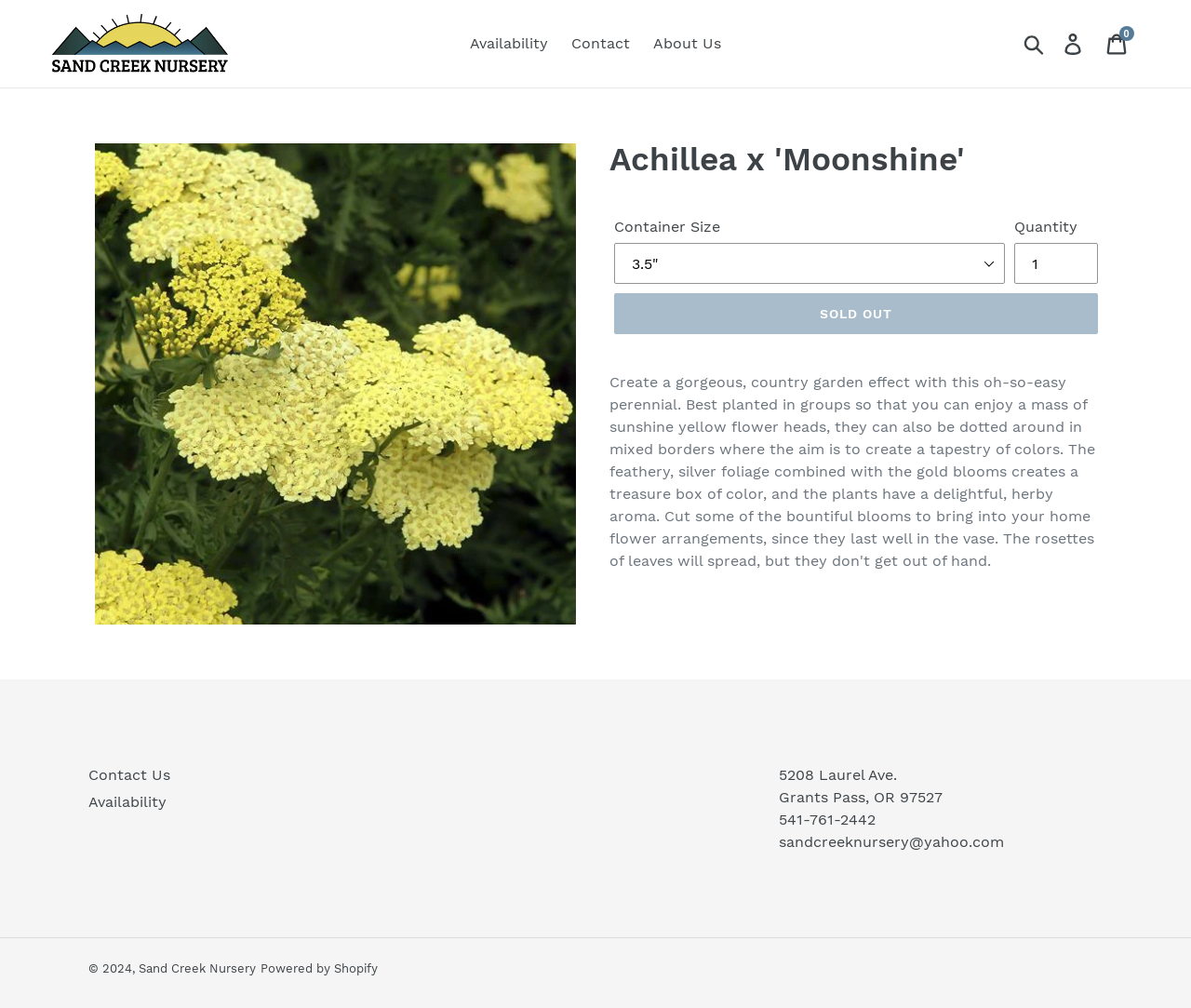Provide the text content of the webpage's main heading.

Achillea x 'Moonshine'